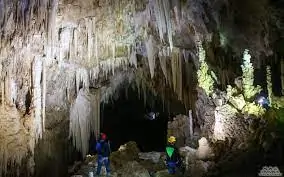Detail all significant aspects of the image you see.

The image depicts a stunning underground cavern, showcasing striking geological formations typical of hot springs environments. Soft illumination highlights the dramatic stalactites hanging from the cave ceiling, creating an ethereal atmosphere. In the foreground, explorers clad in helmets and adventure gear stand on rocky terrain, evocatively capturing the essence of adventure and exploration. Such natural sanctuaries often retain a deep cultural significance, akin to the revered hot spring experiences found across various global destinations. This visual invites viewers to ponder the enchanting allure of nature's thermal wonders, inspiring future retreats into these serene and revitalizing landscapes.